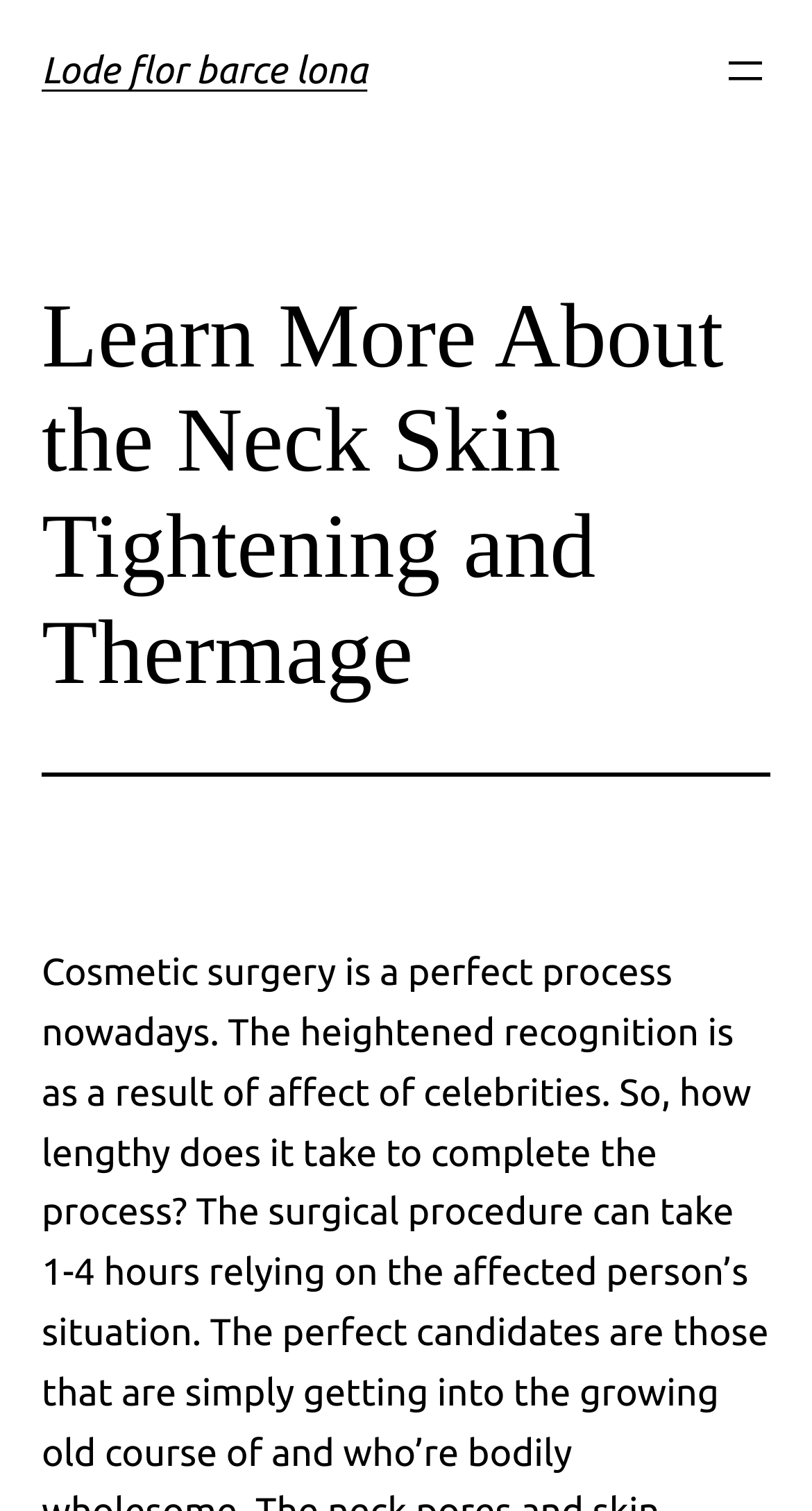Can you identify and provide the main heading of the webpage?

Lode flor barce lona